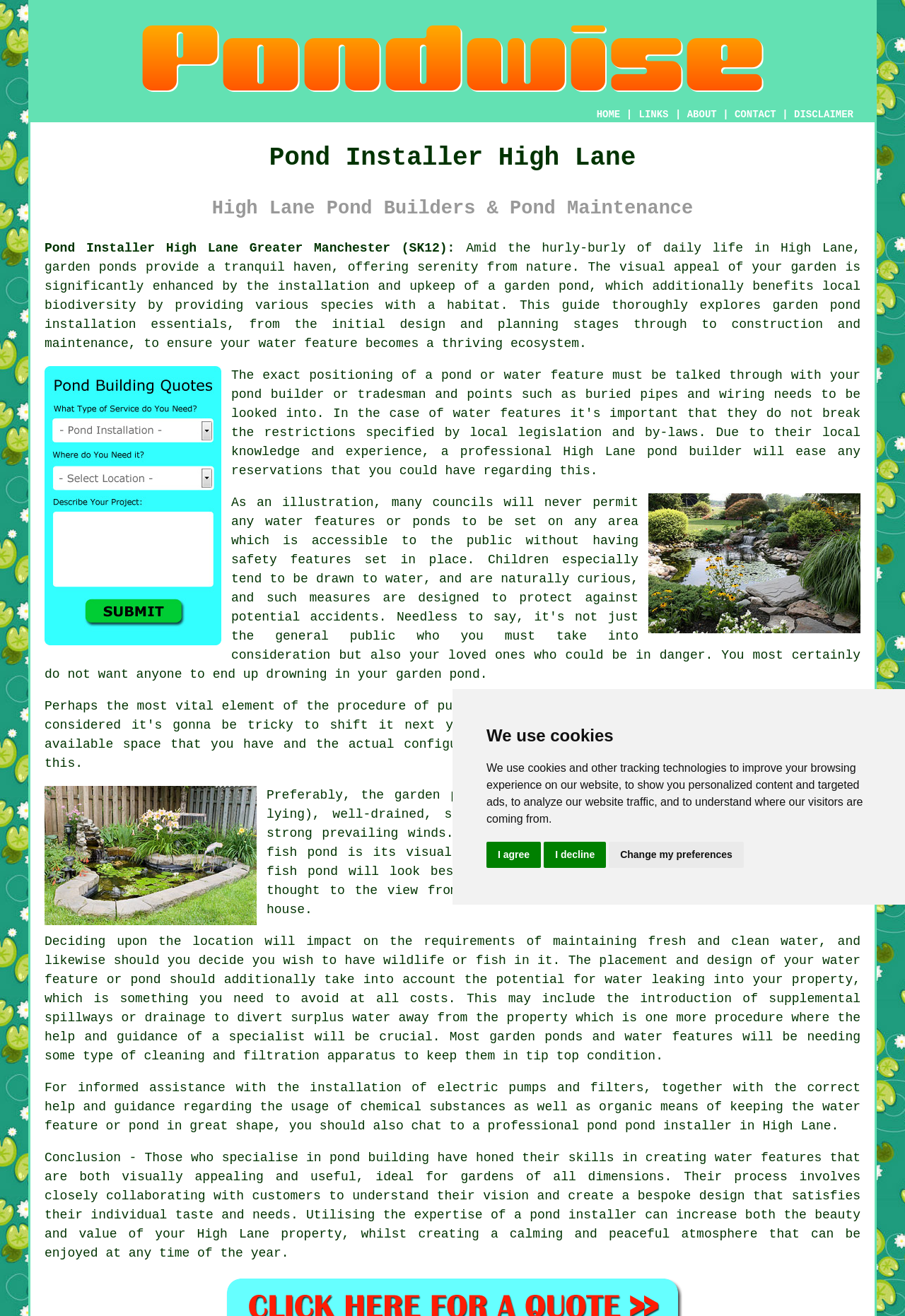Please specify the bounding box coordinates of the clickable region to carry out the following instruction: "Explore the Destinations menu". The coordinates should be four float numbers between 0 and 1, in the format [left, top, right, bottom].

None